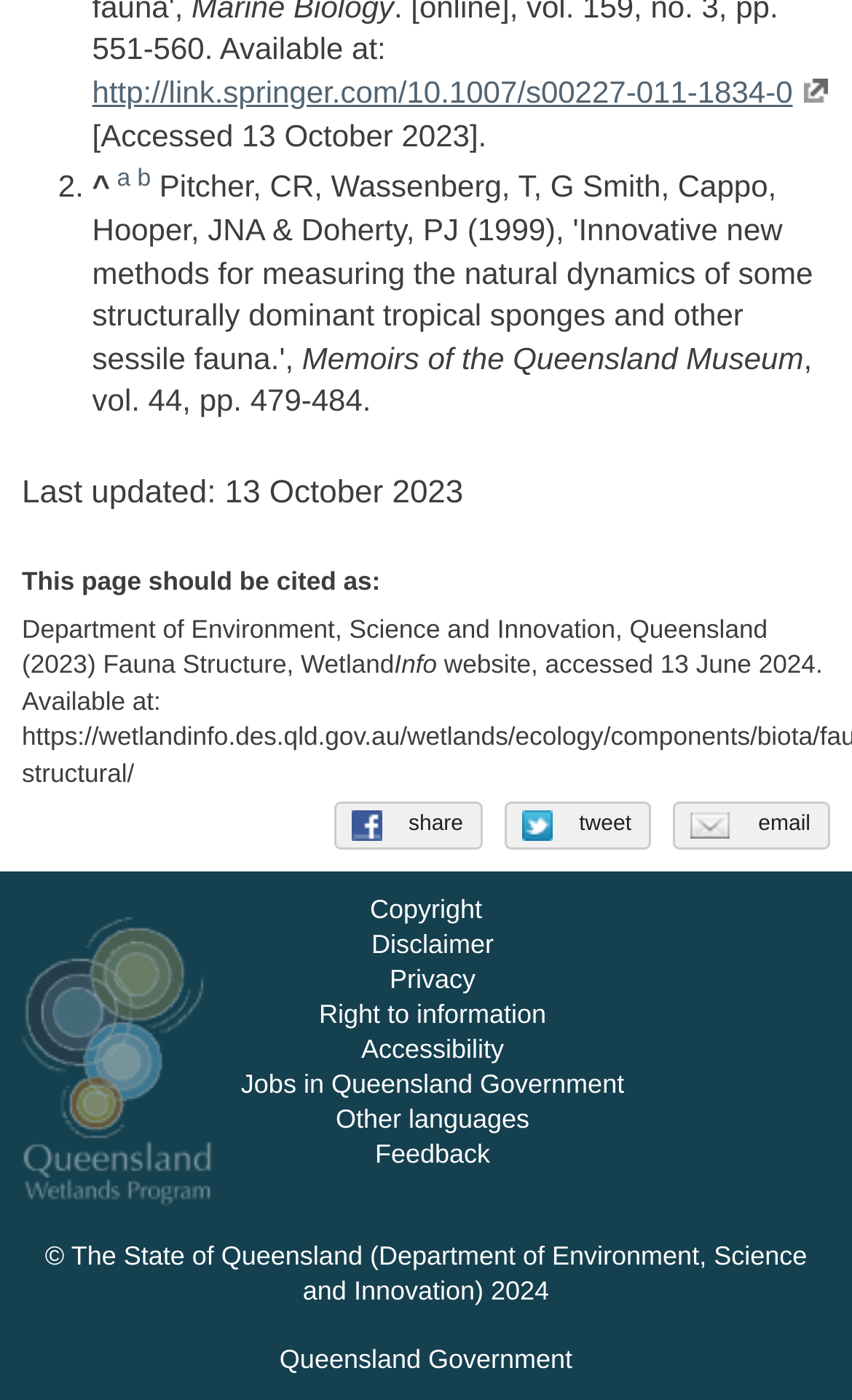What is the name of the department?
From the image, provide a succinct answer in one word or a short phrase.

Department of Environment, Science and Innovation